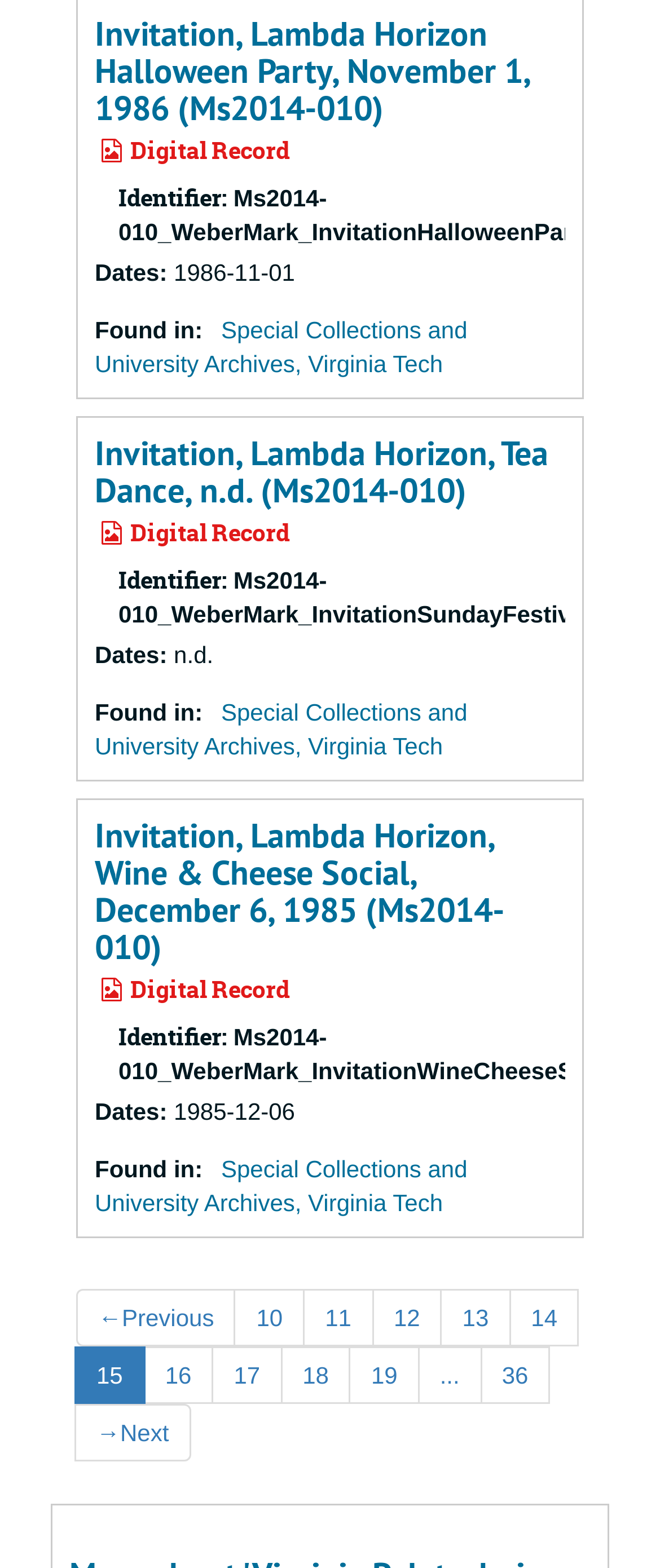From the webpage screenshot, identify the region described by ←Previous. Provide the bounding box coordinates as (top-left x, top-left y, bottom-right x, bottom-right y), with each value being a floating point number between 0 and 1.

[0.115, 0.822, 0.358, 0.859]